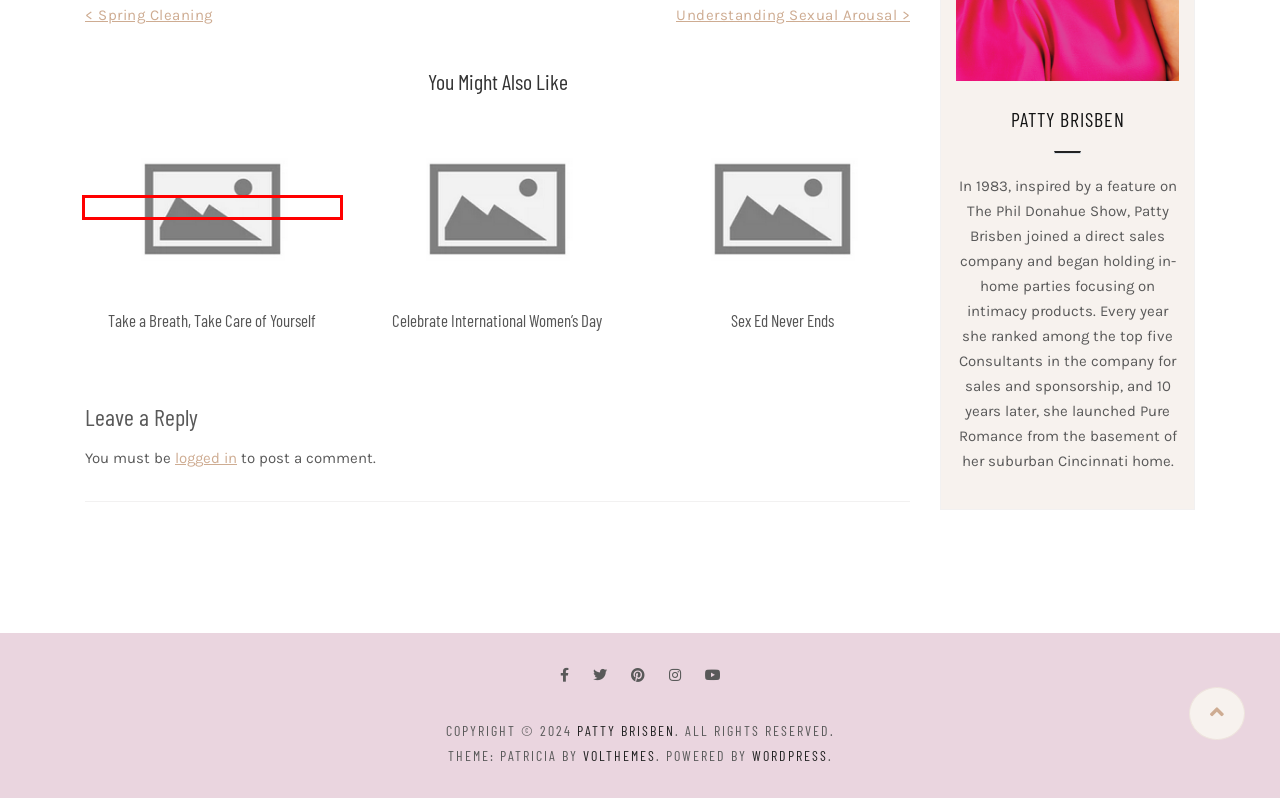Consider the screenshot of a webpage with a red bounding box and select the webpage description that best describes the new page that appears after clicking the element inside the red box. Here are the candidates:
A. Blog Tool, Publishing Platform, and CMS – WordPress.org
B. Understanding Sexual Arousal – Patty Brisben
C. Log In ‹ Patty Brisben — WordPress
D. VolThemes – Premium WordPress Themes
E. Sex Ed Never Ends – Patty Brisben
F. Take a Breath, Take Care of Yourself – Patty Brisben
G. Celebrate International Women’s Day – Patty Brisben
H. Spring Cleaning – Patty Brisben

F